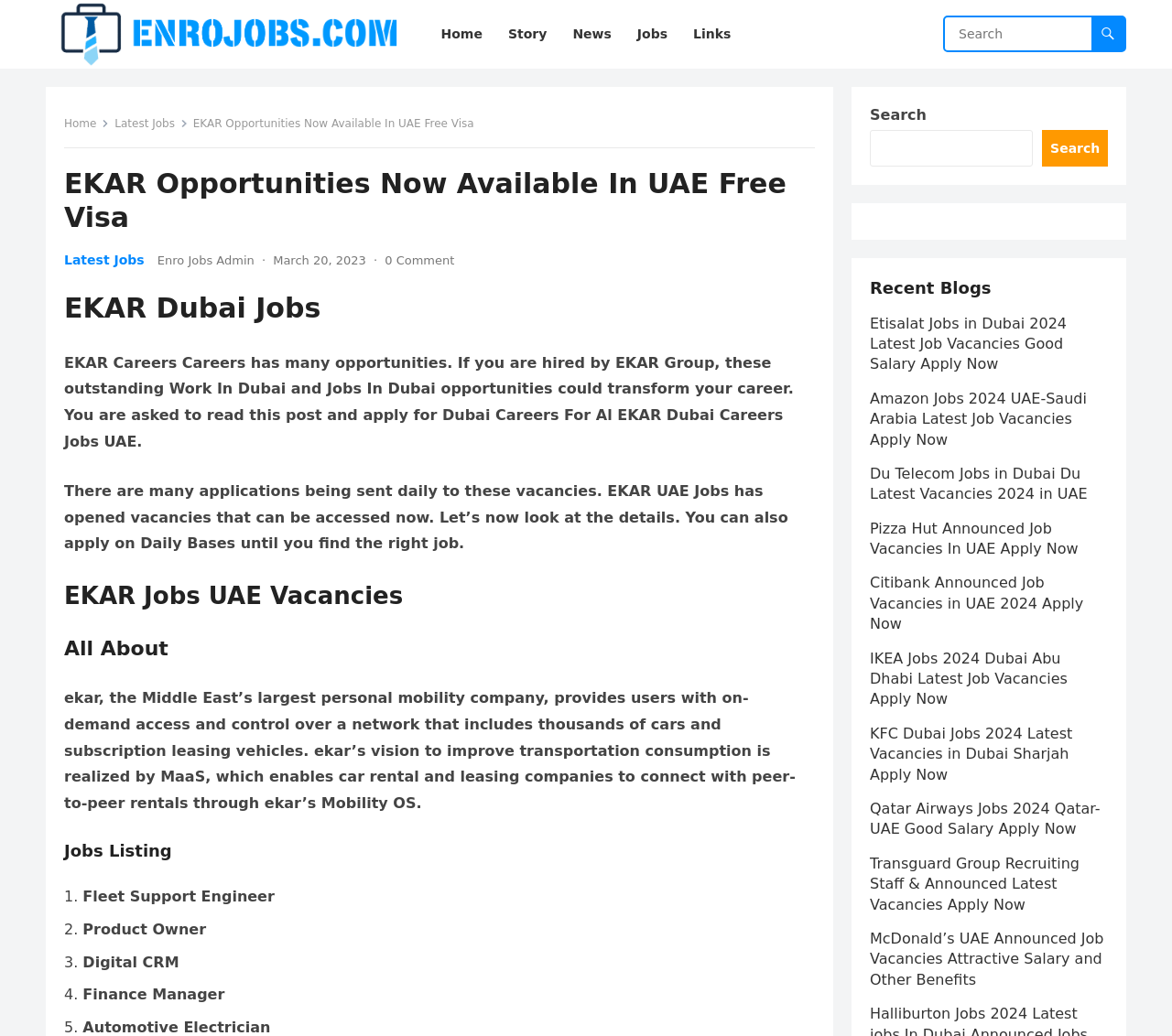Determine the bounding box coordinates for the area you should click to complete the following instruction: "Search for a job".

[0.806, 0.017, 0.959, 0.049]